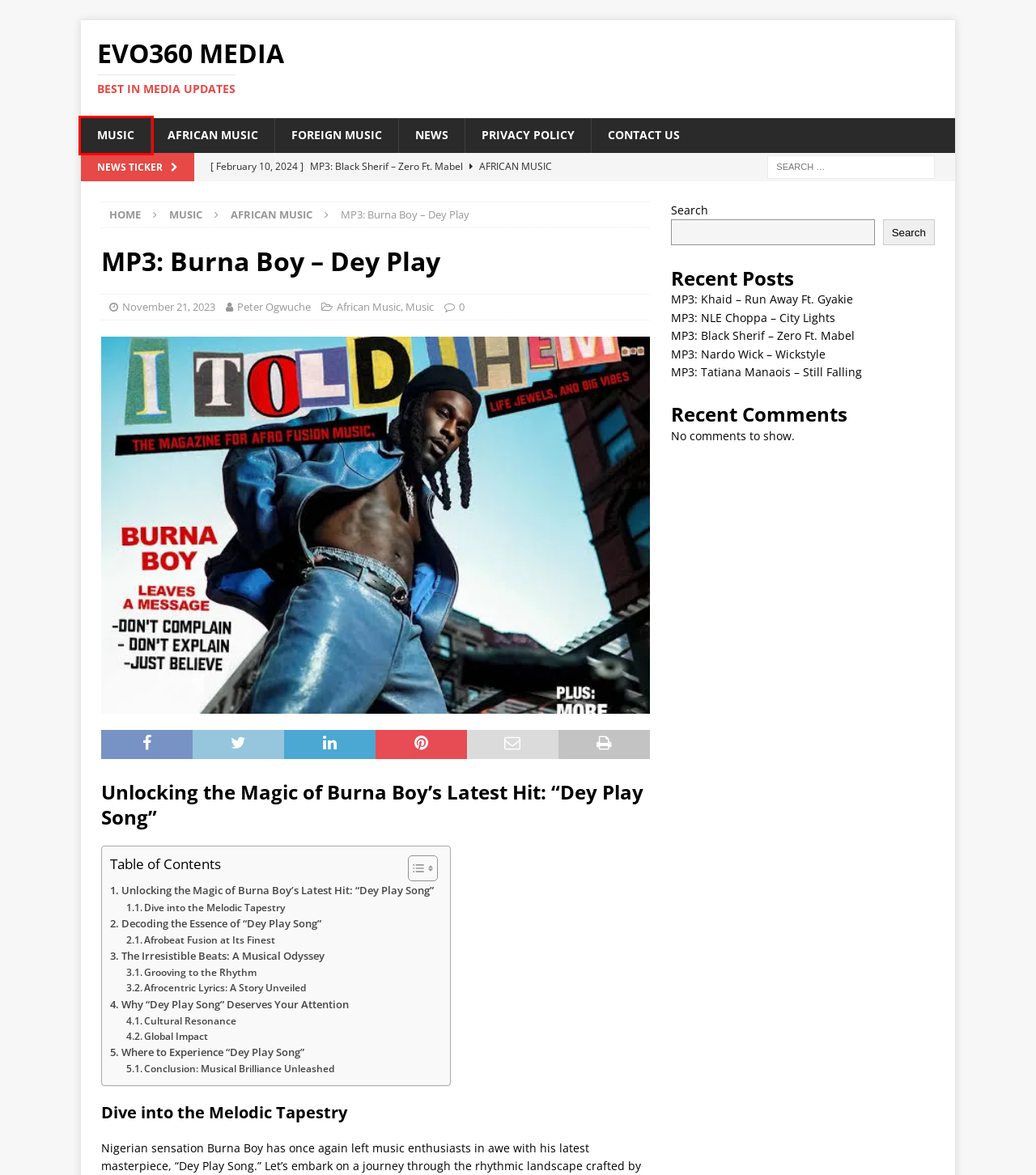You are provided with a screenshot of a webpage highlighting a UI element with a red bounding box. Choose the most suitable webpage description that matches the new page after clicking the element in the bounding box. Here are the candidates:
A. African Music Archives - Evo360 Media
B. Peter Ogwuche, Author at Evo360 Media
C. November 2023 - Evo360 Media
D. Evo360 - Best In Media Updates
E. Black Sherif Zero Ft Mabel MP3 DOWNLOAD - Evo360 Media
F. Music Archives - Evo360 Media
G. Khaid Run Away Ft Gyakie MP3 DOWNLOAD - Evo360 Media
H. Privacy Policy - Evo360 Media

F